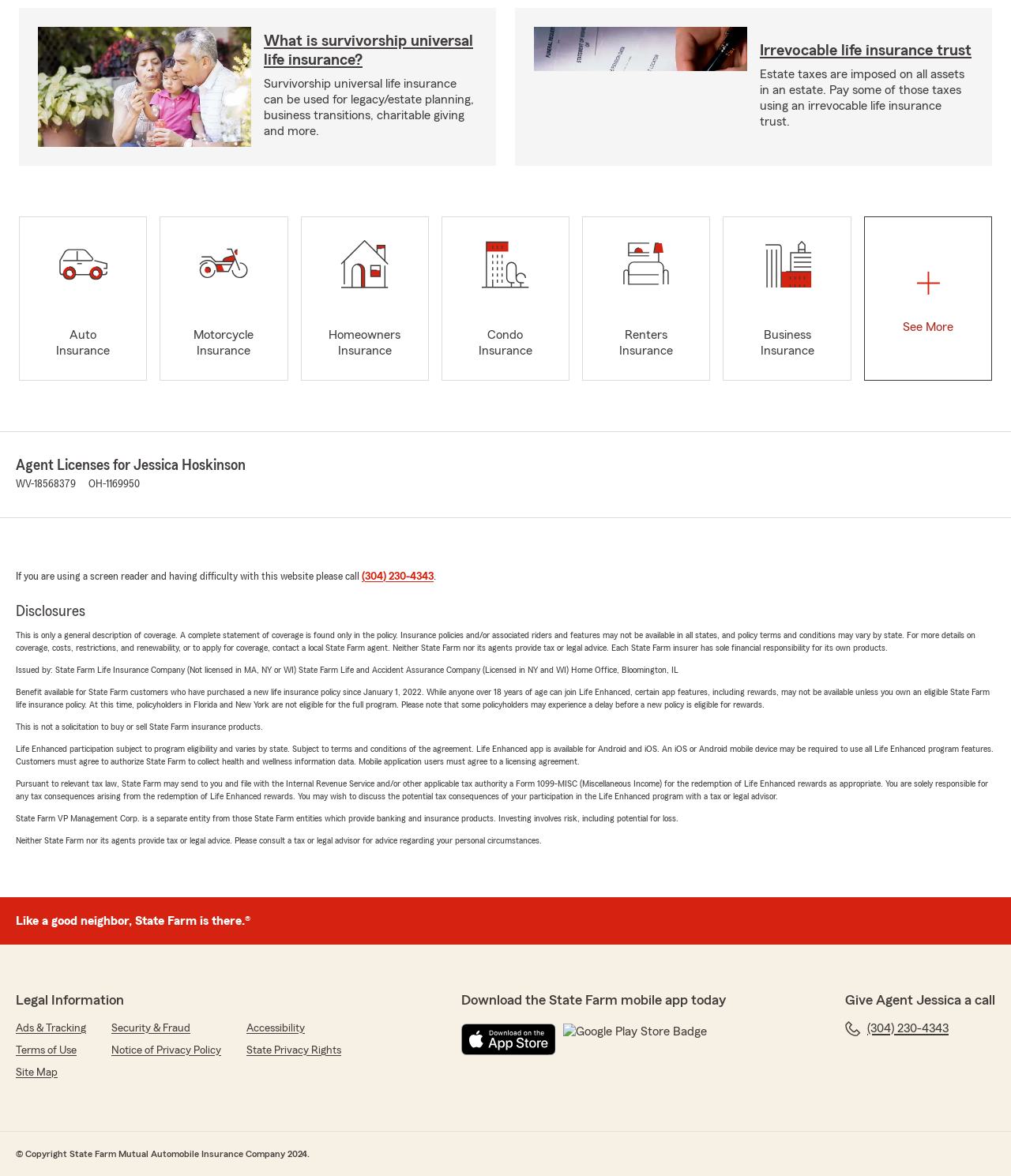Locate the bounding box of the UI element based on this description: "Security & Fraud". Provide four float numbers between 0 and 1 as [left, top, right, bottom].

[0.11, 0.868, 0.188, 0.881]